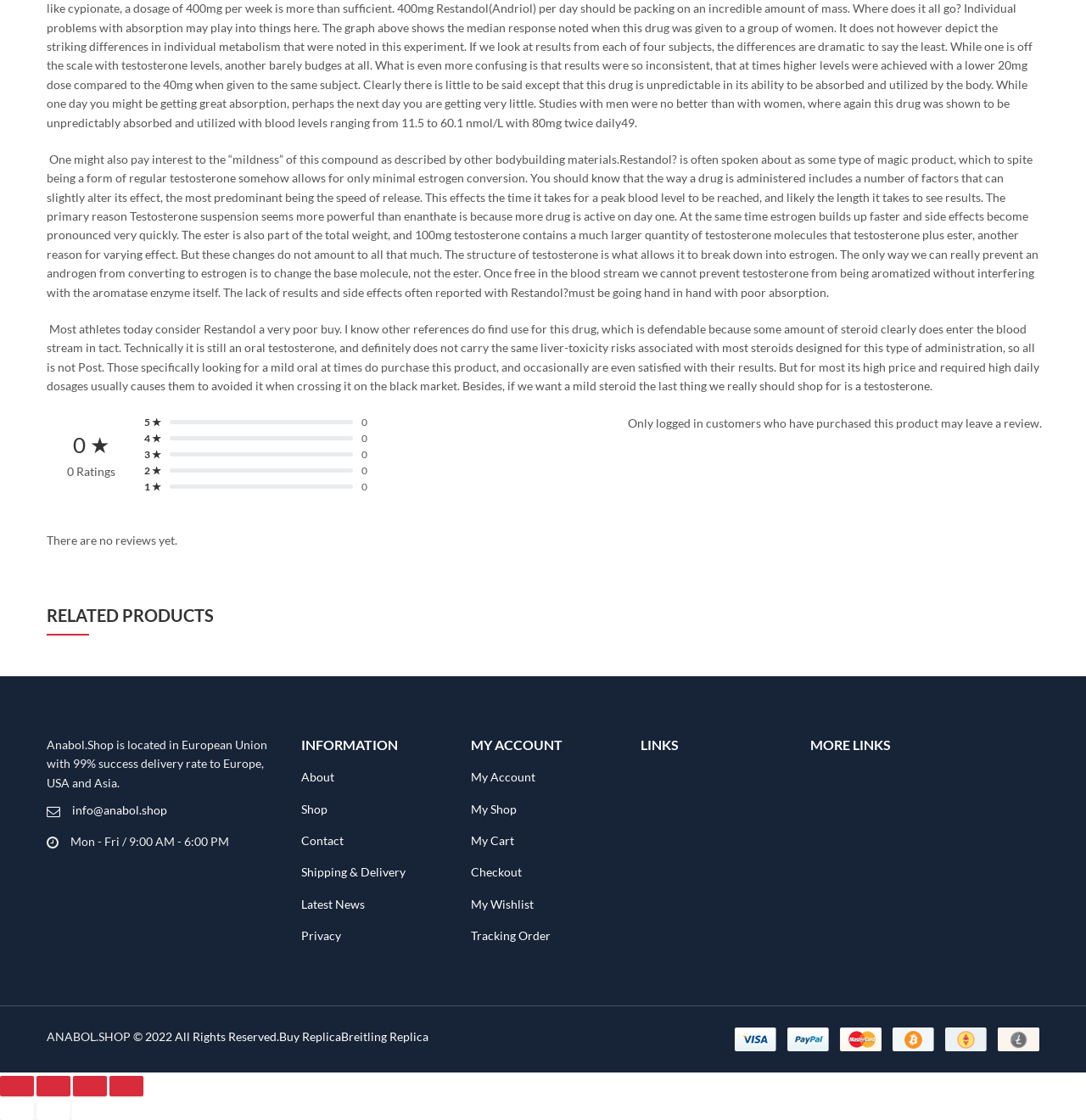With reference to the image, please provide a detailed answer to the following question: What is the purpose of the 'REVIEWS' tab?

The 'REVIEWS' tab, which is a tabpanel element with ID 496, is likely intended to display customer reviews of the product. This is inferred from the presence of StaticText elements with IDs 1267 and 1029, which indicate that there are no reviews yet and that only logged-in customers who have purchased the product may leave a review.